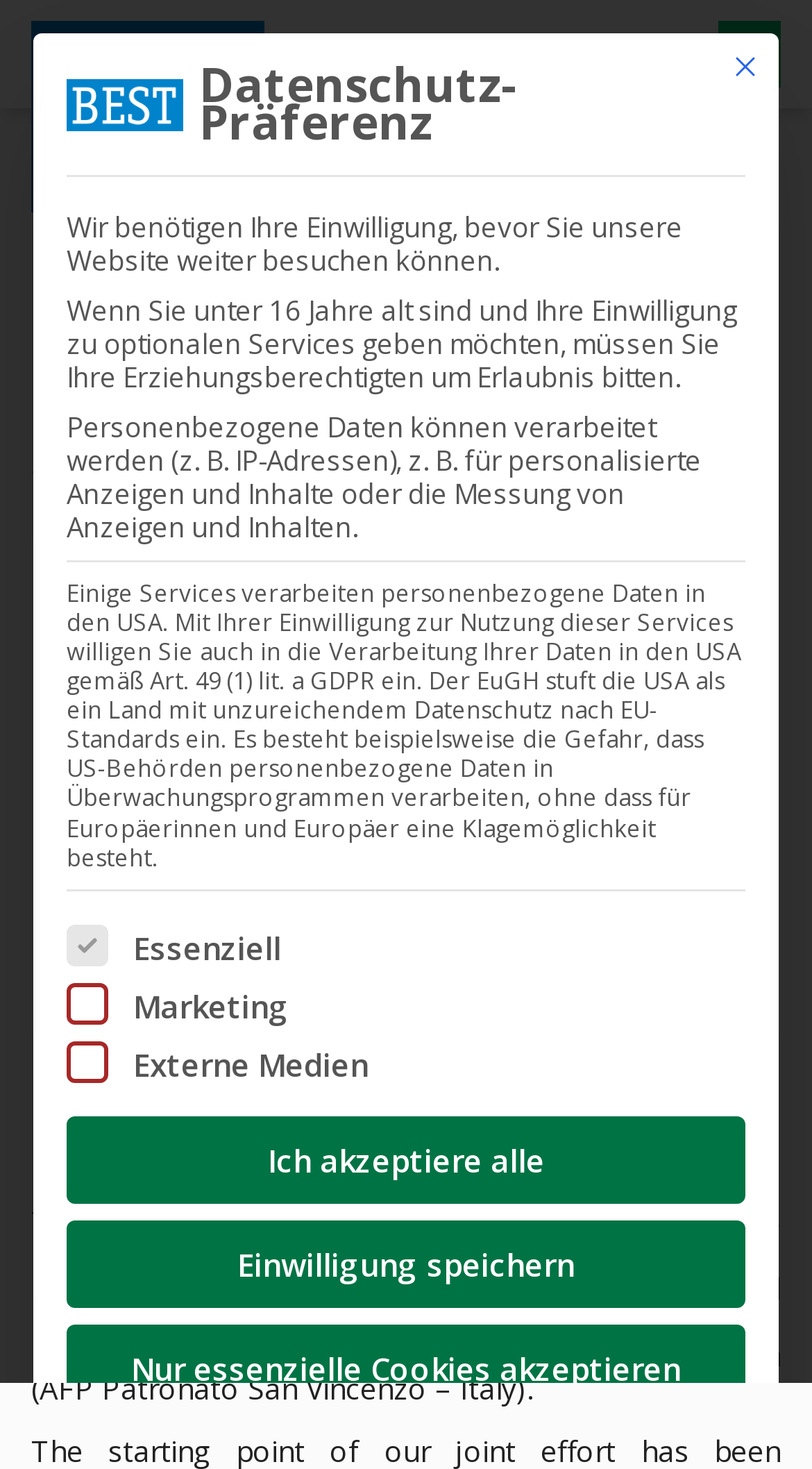Identify and provide the bounding box for the element described by: "EN".

[0.867, 0.14, 0.959, 0.174]